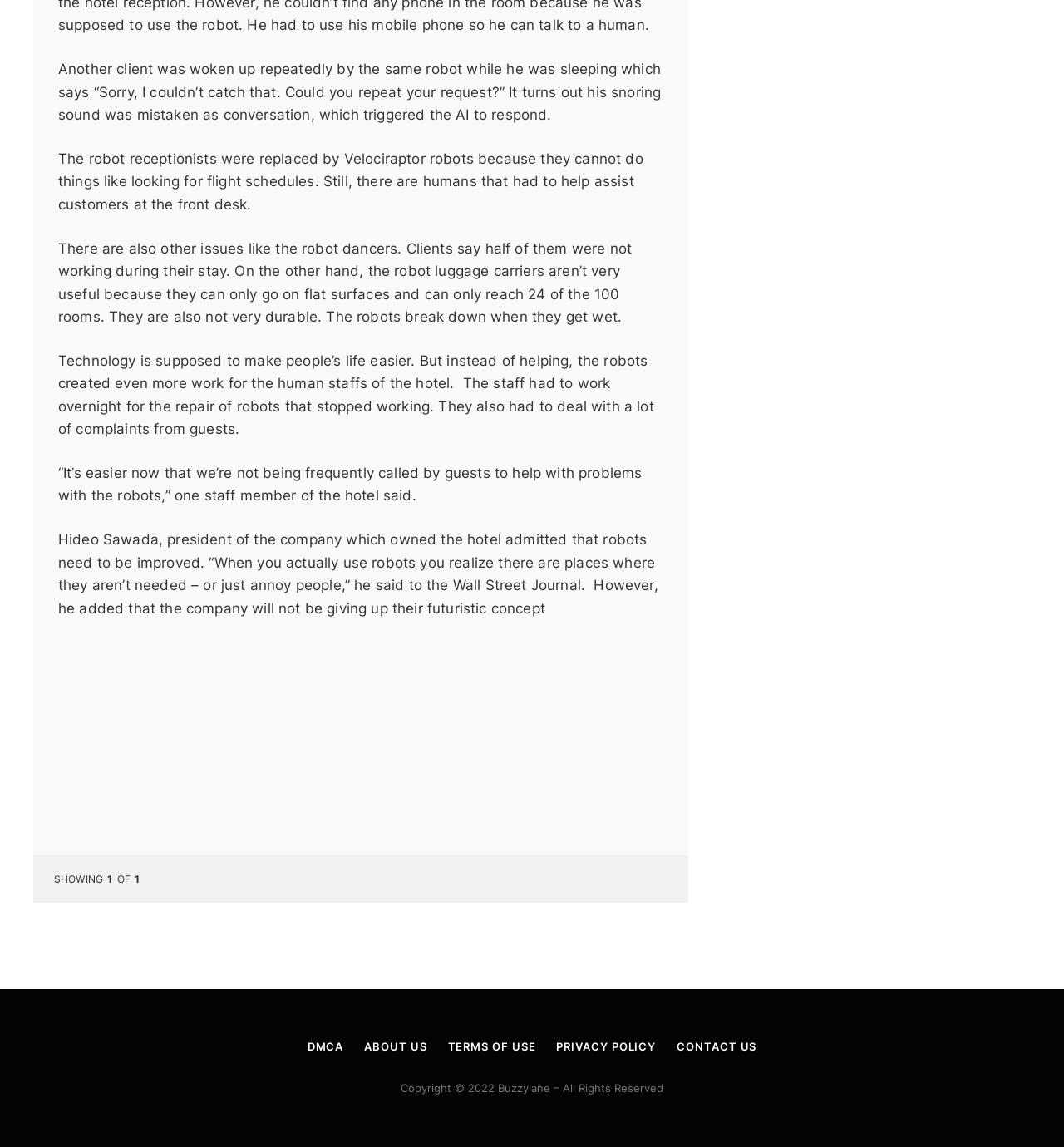Could you please study the image and provide a detailed answer to the question:
What is the main topic of the article?

The main topic of the article is about the issues and problems encountered by a hotel that introduced robots to assist with customer service, as described in the series of StaticText elements at the top of the webpage.